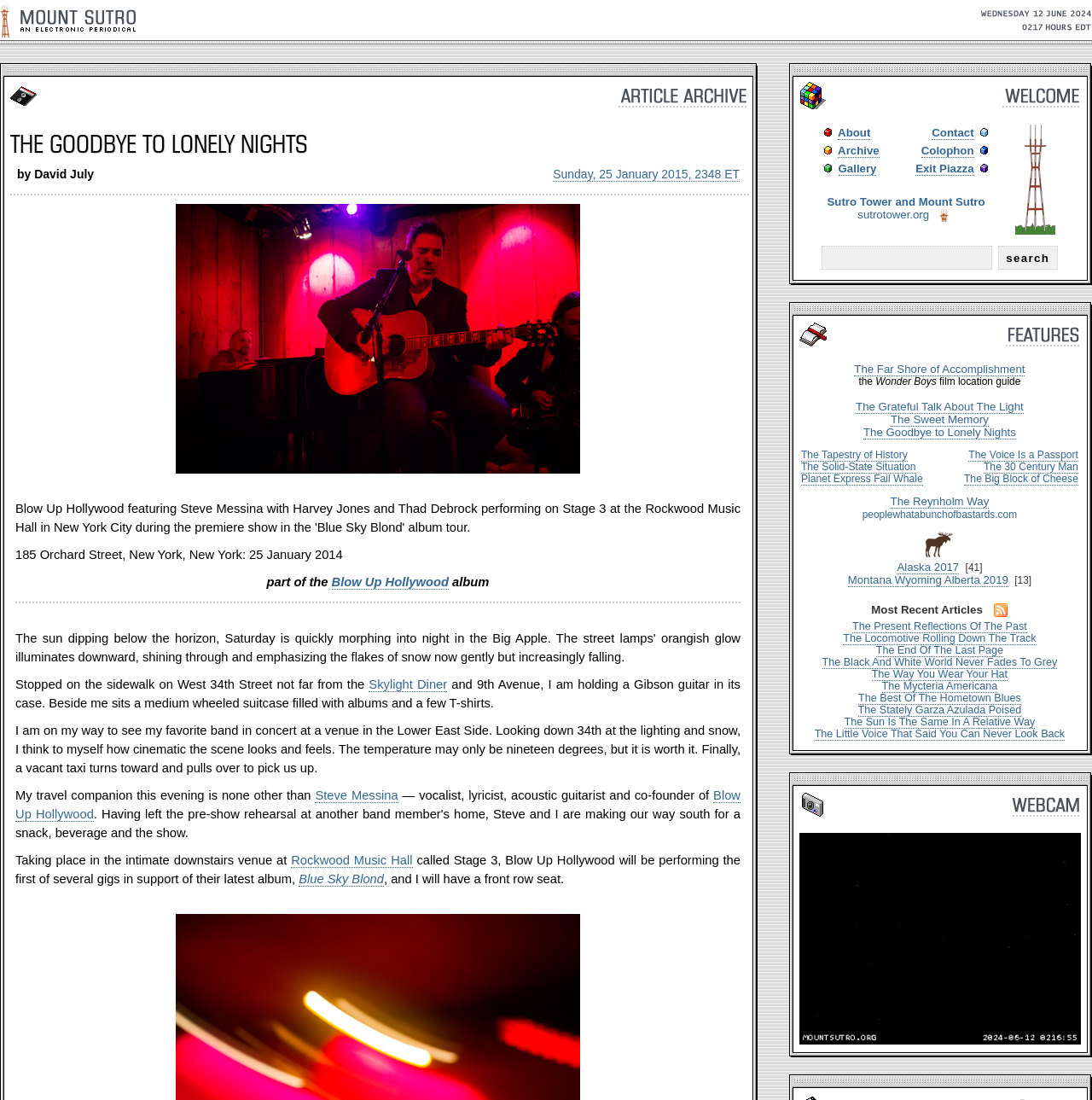Please specify the bounding box coordinates of the clickable region to carry out the following instruction: "go to the 'Gallery'". The coordinates should be four float numbers between 0 and 1, in the format [left, top, right, bottom].

[0.768, 0.148, 0.803, 0.16]